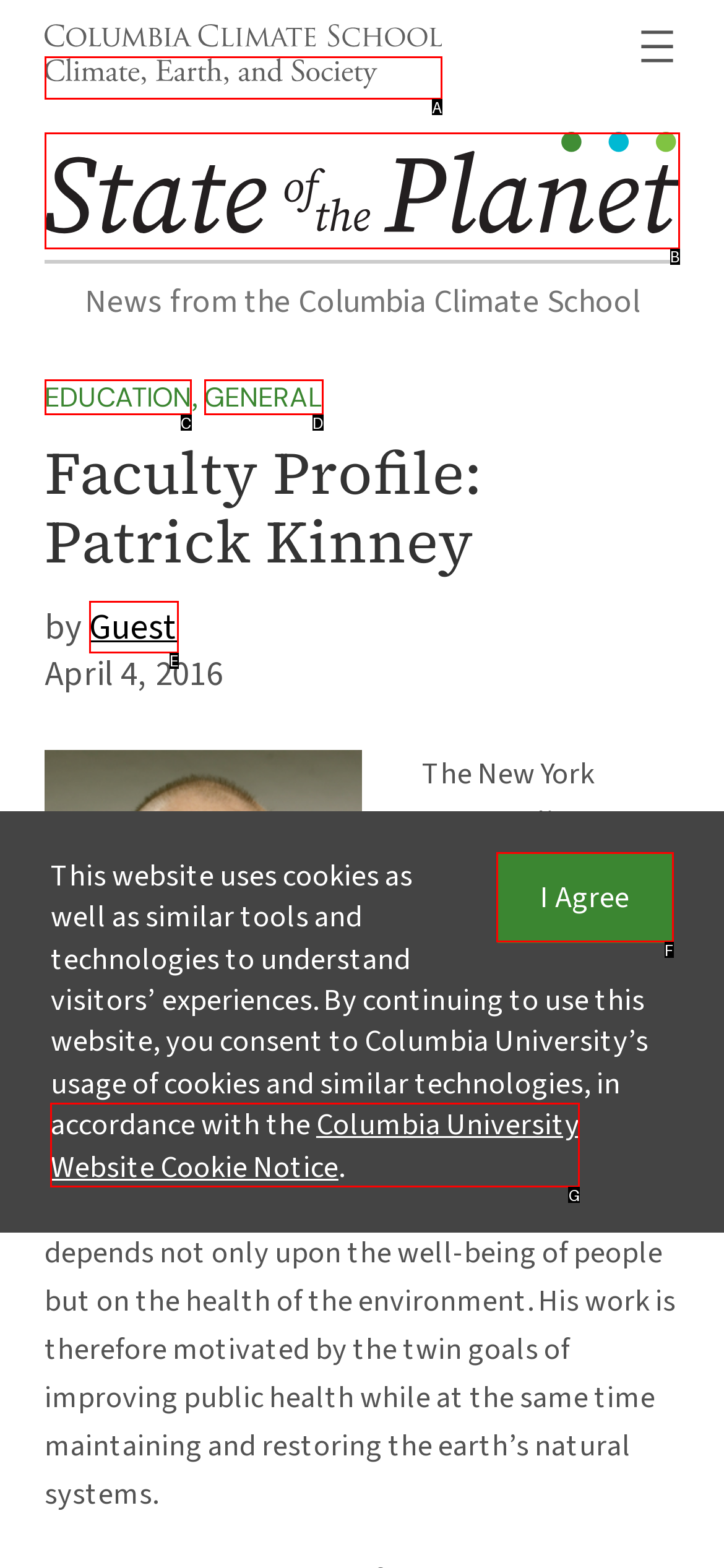Find the UI element described as: ← Entrada anterior
Reply with the letter of the appropriate option.

None